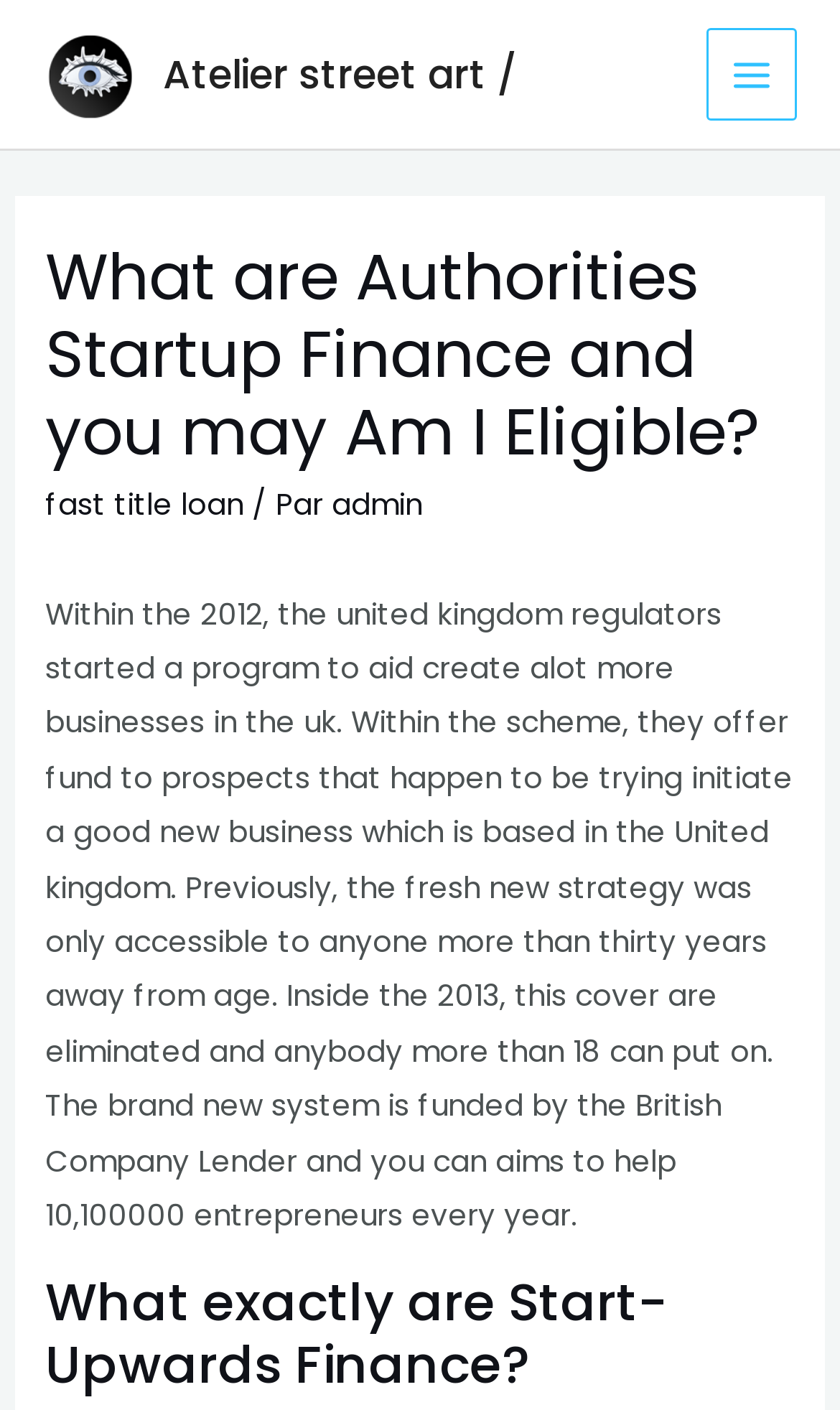Determine the main headline of the webpage and provide its text.

What are Authorities Startup Finance and you may Am I Eligible?